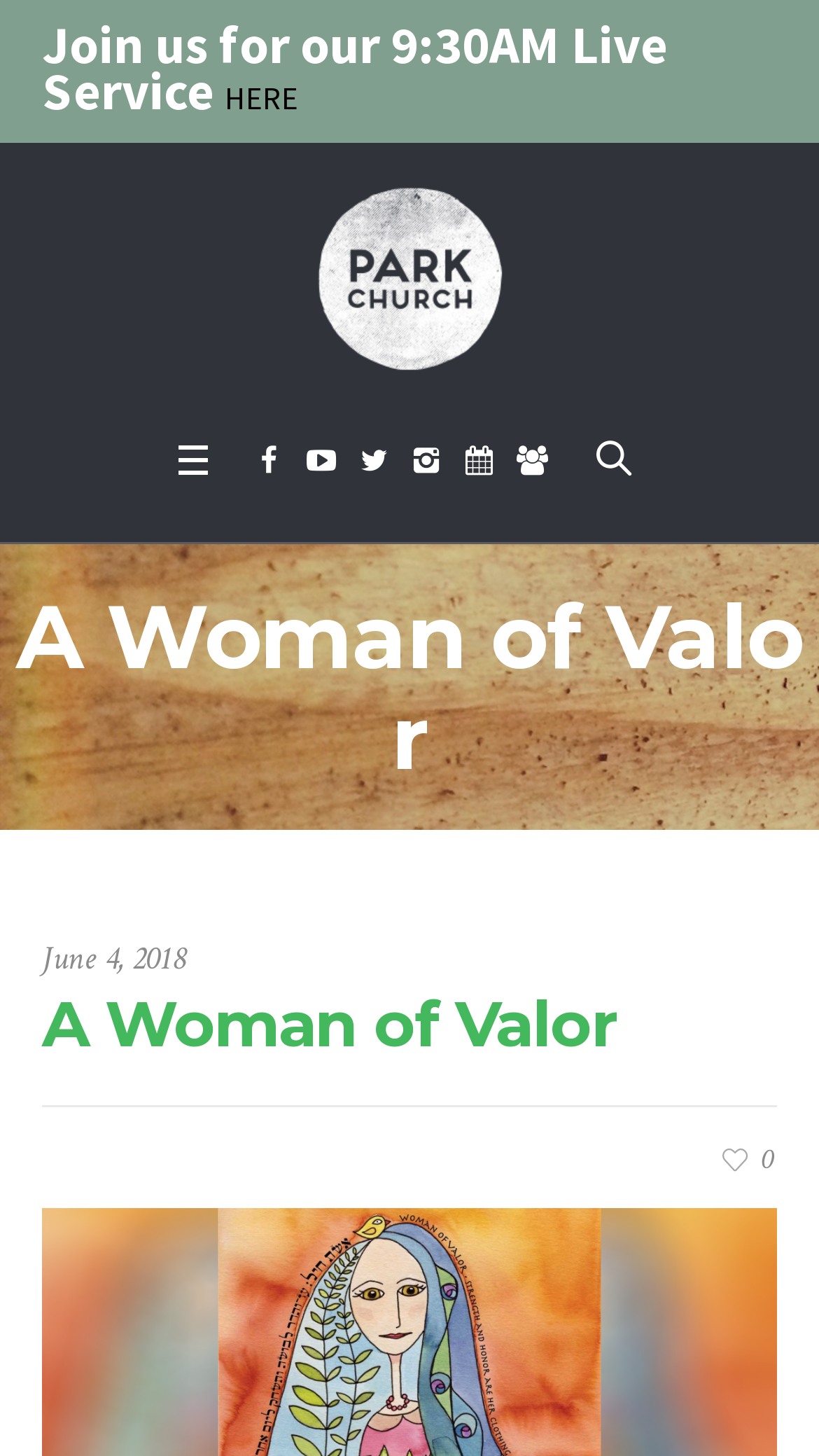Extract the bounding box coordinates for the described element: "title="A Woman of Valor"". The coordinates should be represented as four float numbers between 0 and 1: [left, top, right, bottom].

[0.051, 0.955, 0.949, 0.983]